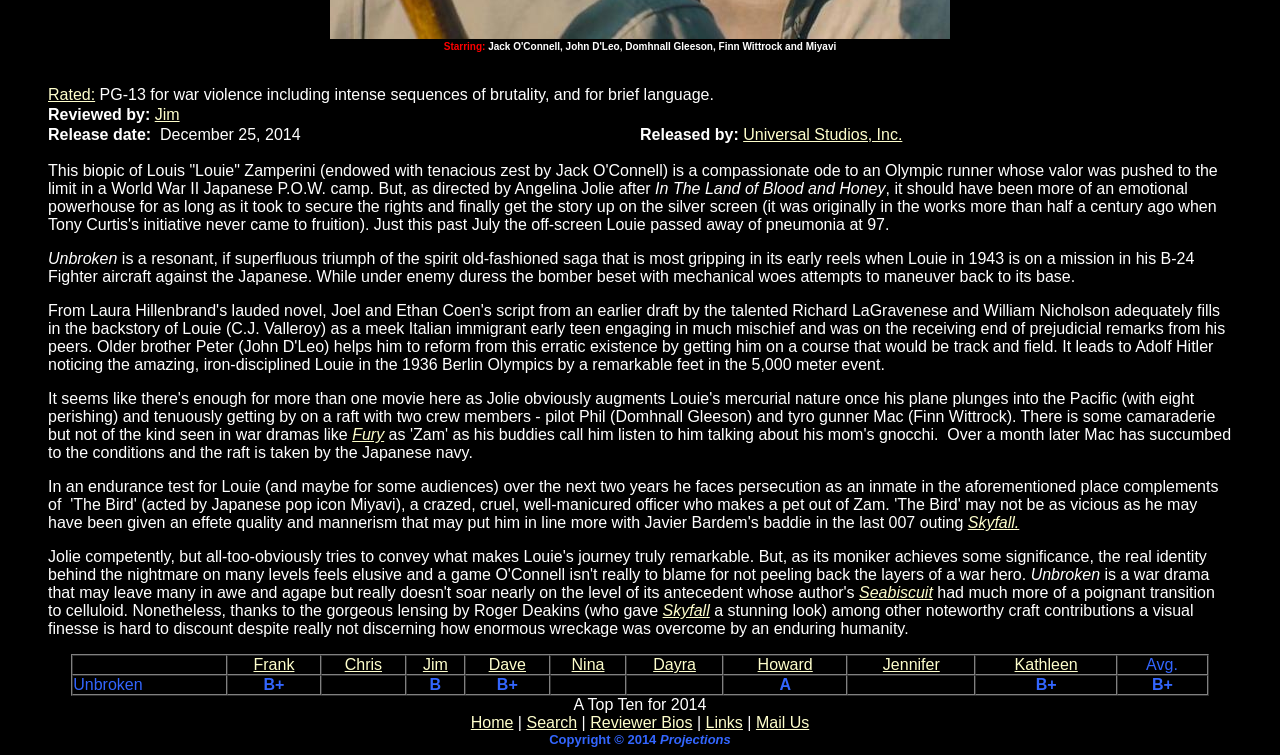Using the element description: "Reviewer Bios", determine the bounding box coordinates for the specified UI element. The coordinates should be four float numbers between 0 and 1, [left, top, right, bottom].

[0.461, 0.946, 0.541, 0.969]